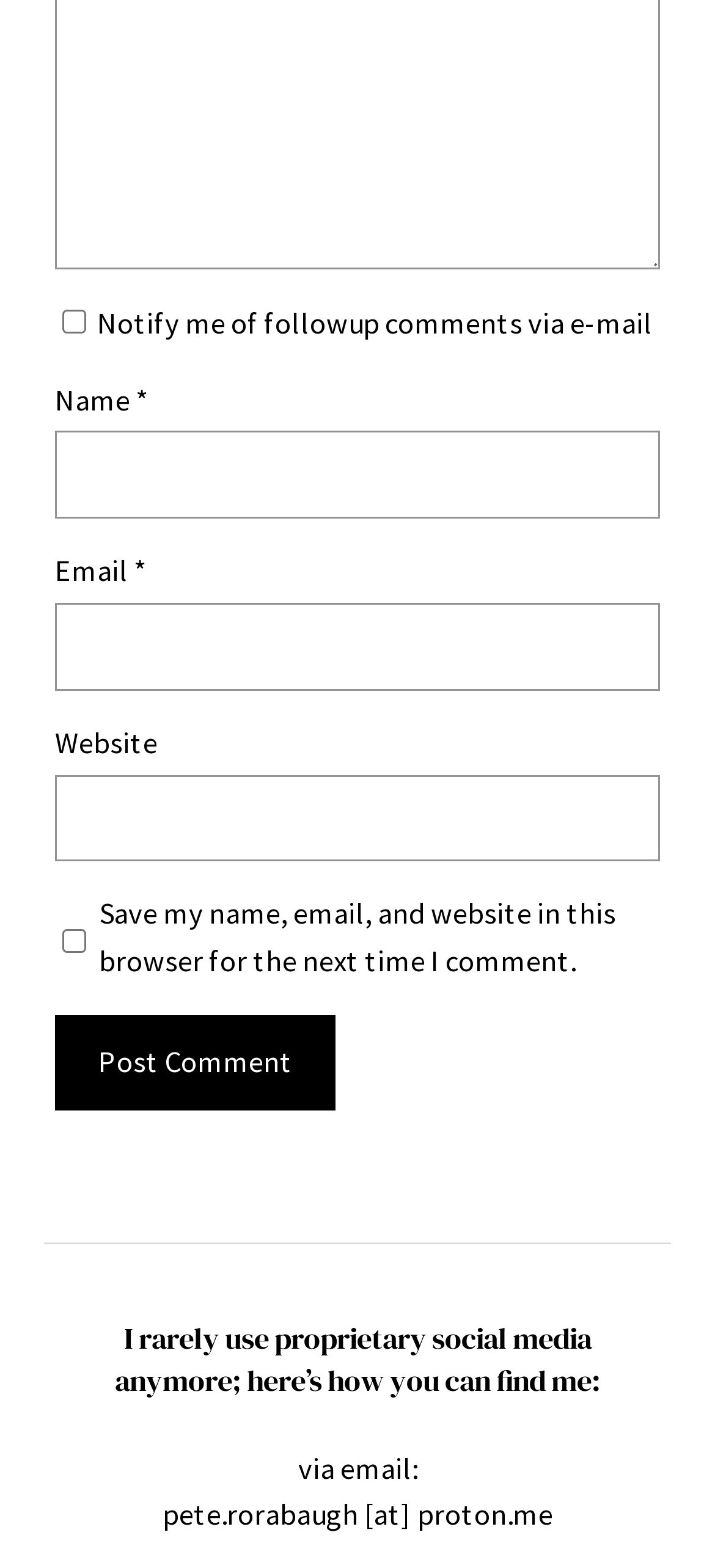What is the purpose of the checkbox at the top?
Please look at the screenshot and answer in one word or a short phrase.

Notify me of followup comments